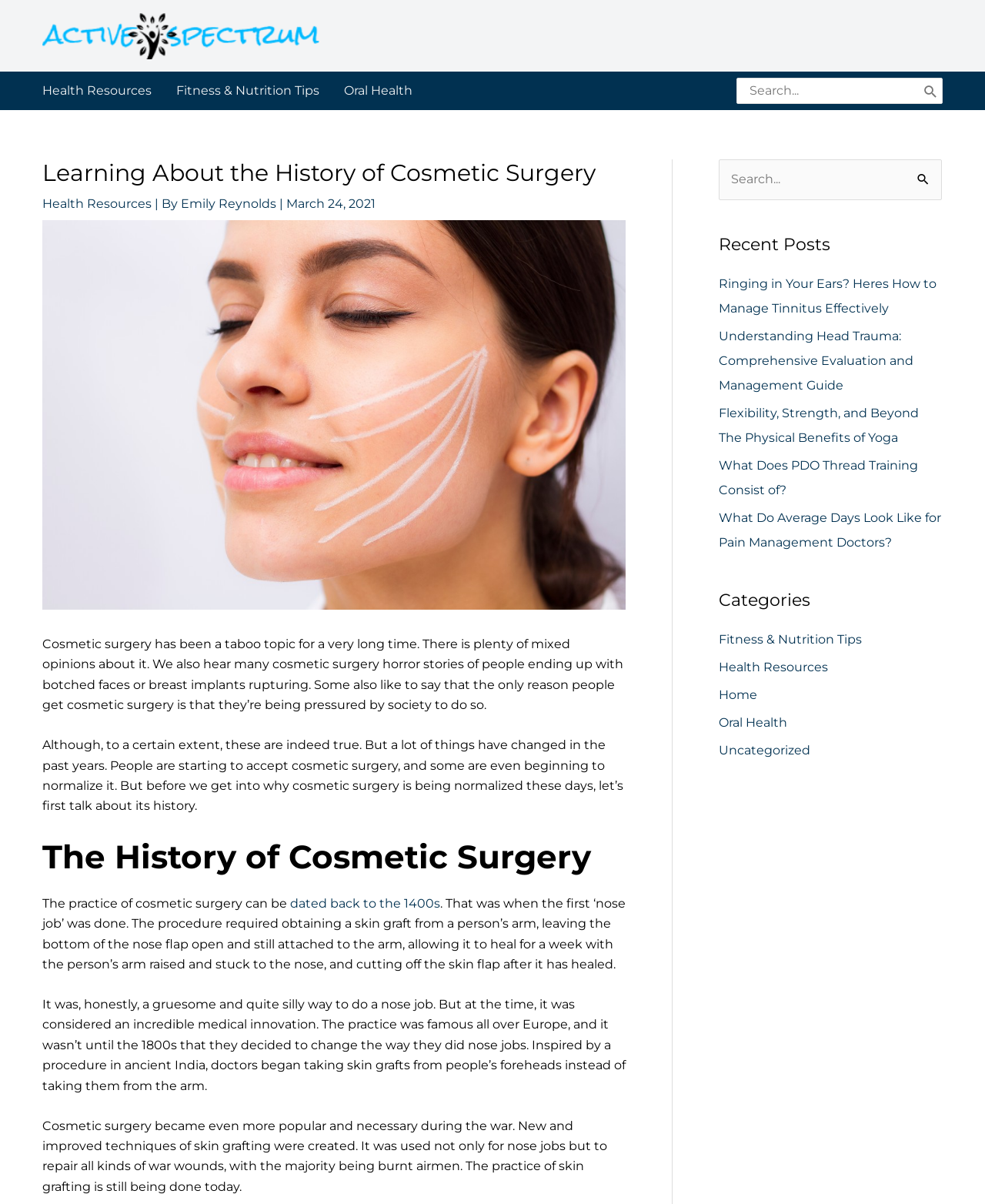What is the category of the article 'Ringing in Your Ears? Here's How to Manage Tinnitus Effectively'?
Provide a detailed answer to the question using information from the image.

The category of the article can be determined by looking at the navigation section 'Categories' and finding the link 'Health Resources' which is likely to be the category of the article 'Ringing in Your Ears? Here's How to Manage Tinnitus Effectively'.